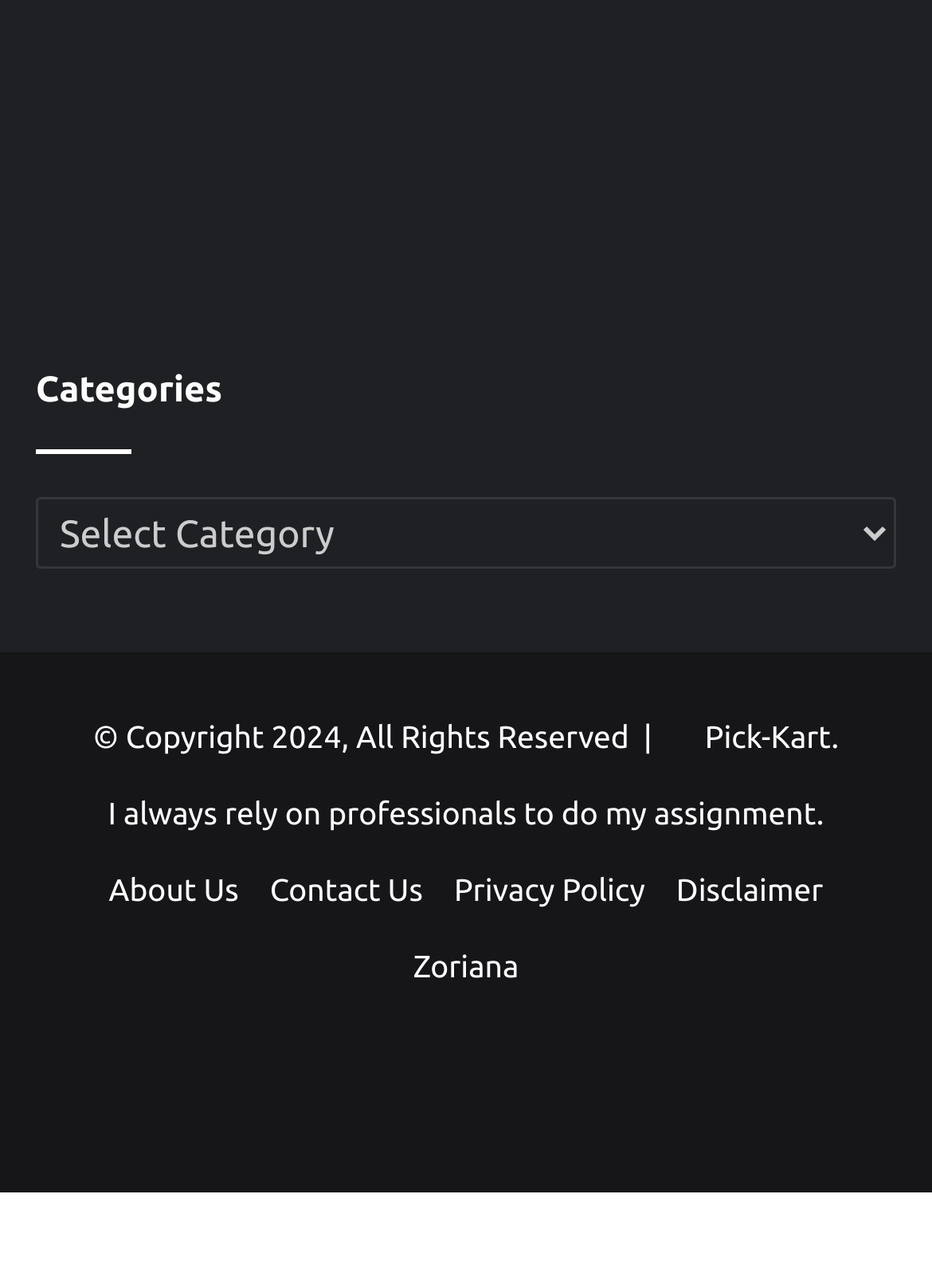Provide your answer in a single word or phrase: 
What is the theme of the first link?

Online Casino